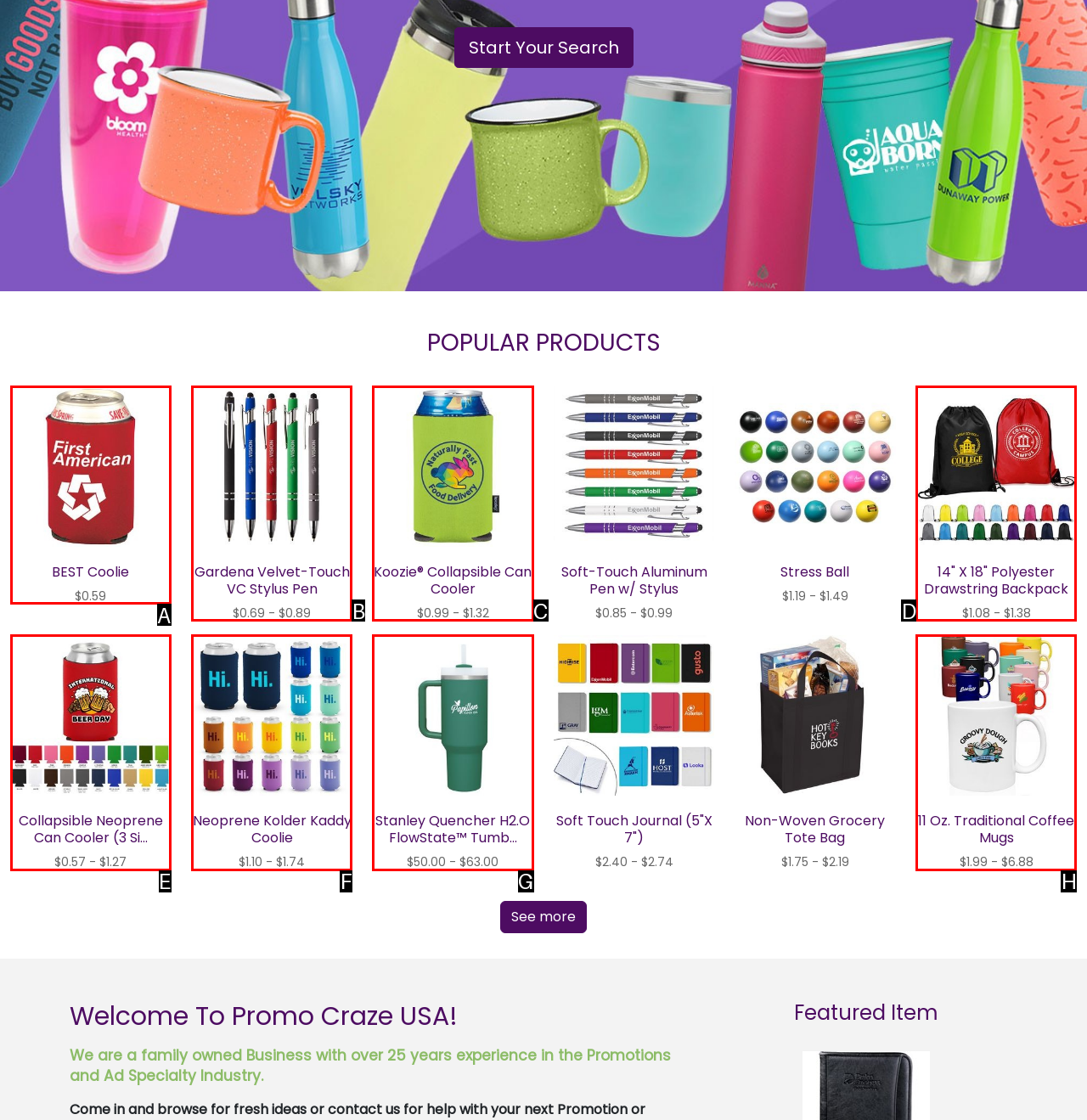Identify the HTML element that matches the description: BEST Coolie $0.59 View
Respond with the letter of the correct option.

A